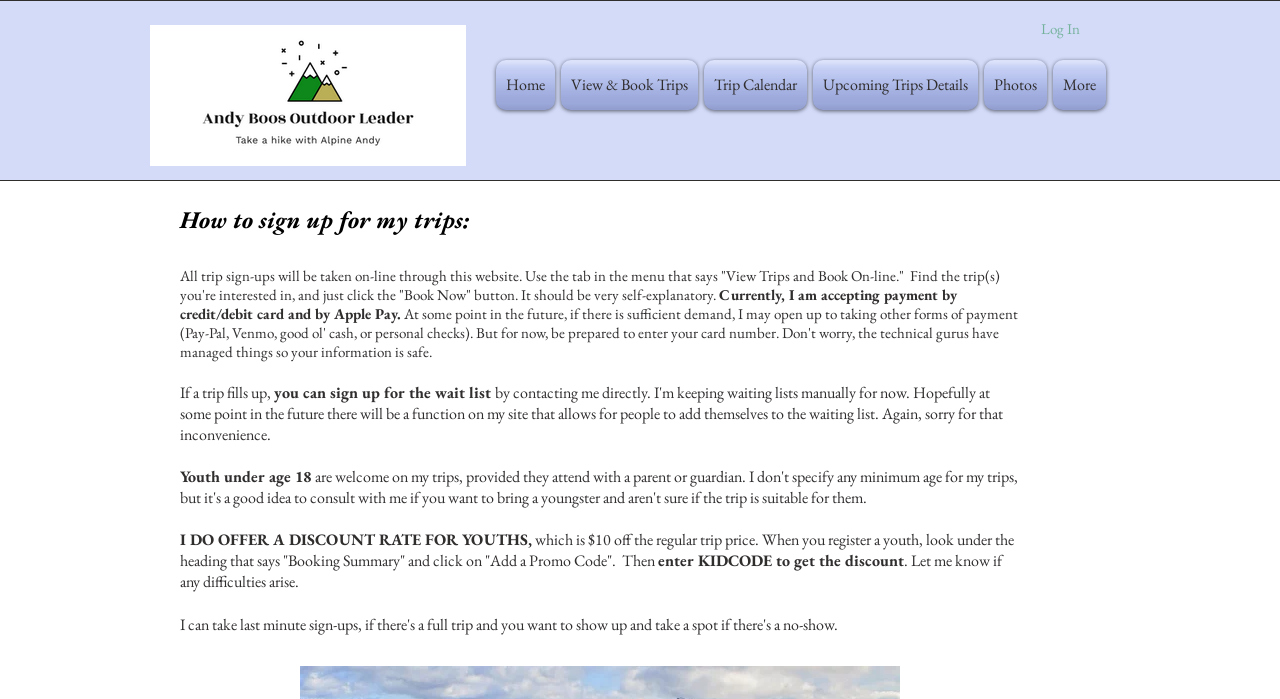Explain in detail what you observe on this webpage.

The webpage is about signing up for trips offered by Andy Boos Outdoor Leader and how waiting lists are handled. At the top left corner, there is an image of "Original.png". On the top right corner, there is a "Log In" button. Below the image, there is a navigation menu labeled "Site" with links to "Home", "View & Book Trips", "Trip Calendar", "Upcoming Trips Details", "Photos", and "More".

The main content of the webpage is divided into sections. The first section, headed by "How to sign up for my trips:", explains that all trip sign-ups will be taken online through the website. It provides instructions on how to find and book a trip, stating that the process should be self-explanatory.

The next section explains the payment methods accepted, which are credit/debit card and Apple Pay. Following this, there is a section about waiting lists, stating that if a trip fills up, users can sign up for the wait list.

Further down, there is a section about youth discounts, stating that youths under 18 are eligible for a $10 discount on the regular trip price. It provides instructions on how to apply the discount code "KIDCODE" during registration.

Throughout the webpage, there are several blocks of text providing detailed information about the sign-up process, payment methods, and waiting lists.